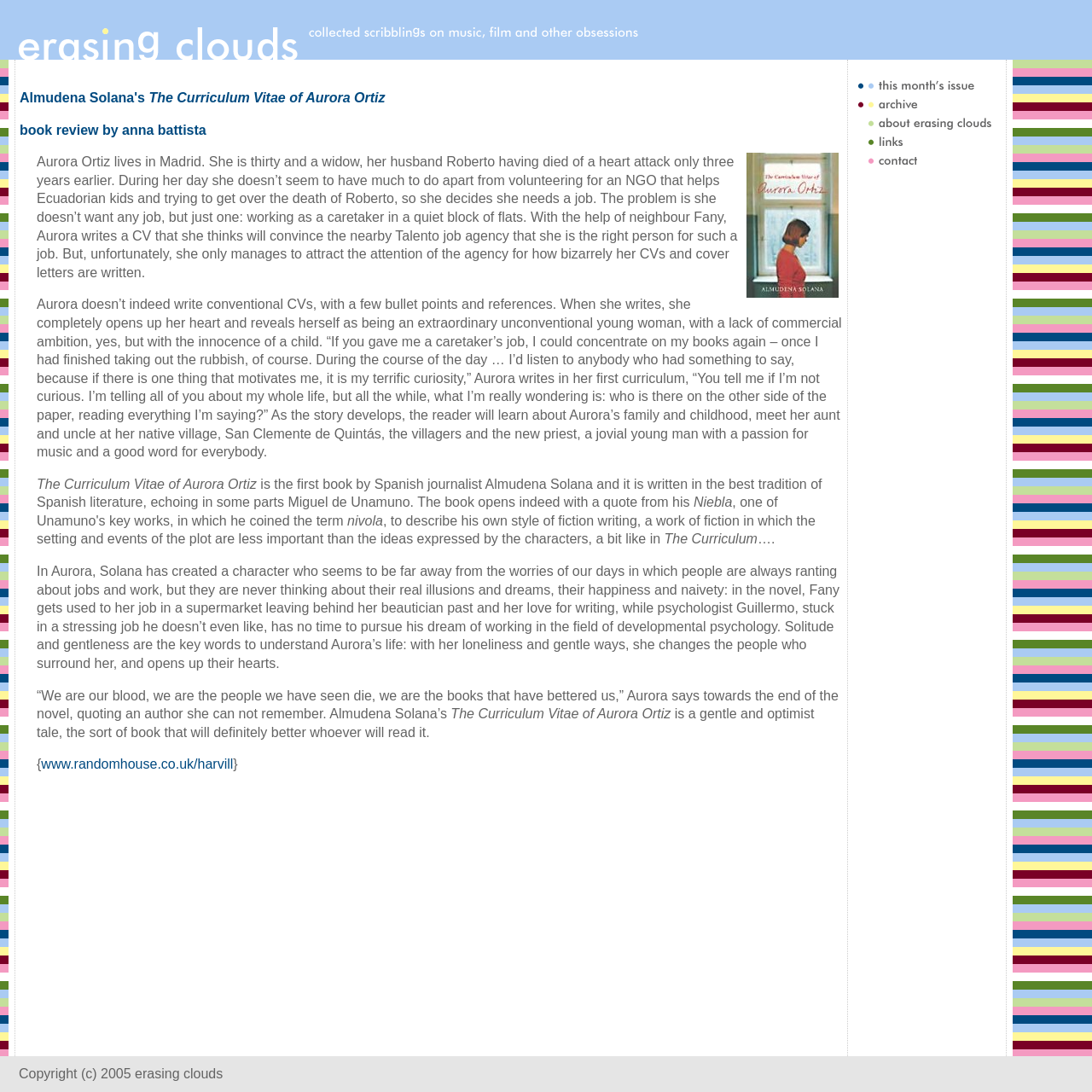Find the bounding box coordinates for the UI element that matches this description: "alt="this month's issue"".

[0.784, 0.075, 0.894, 0.088]